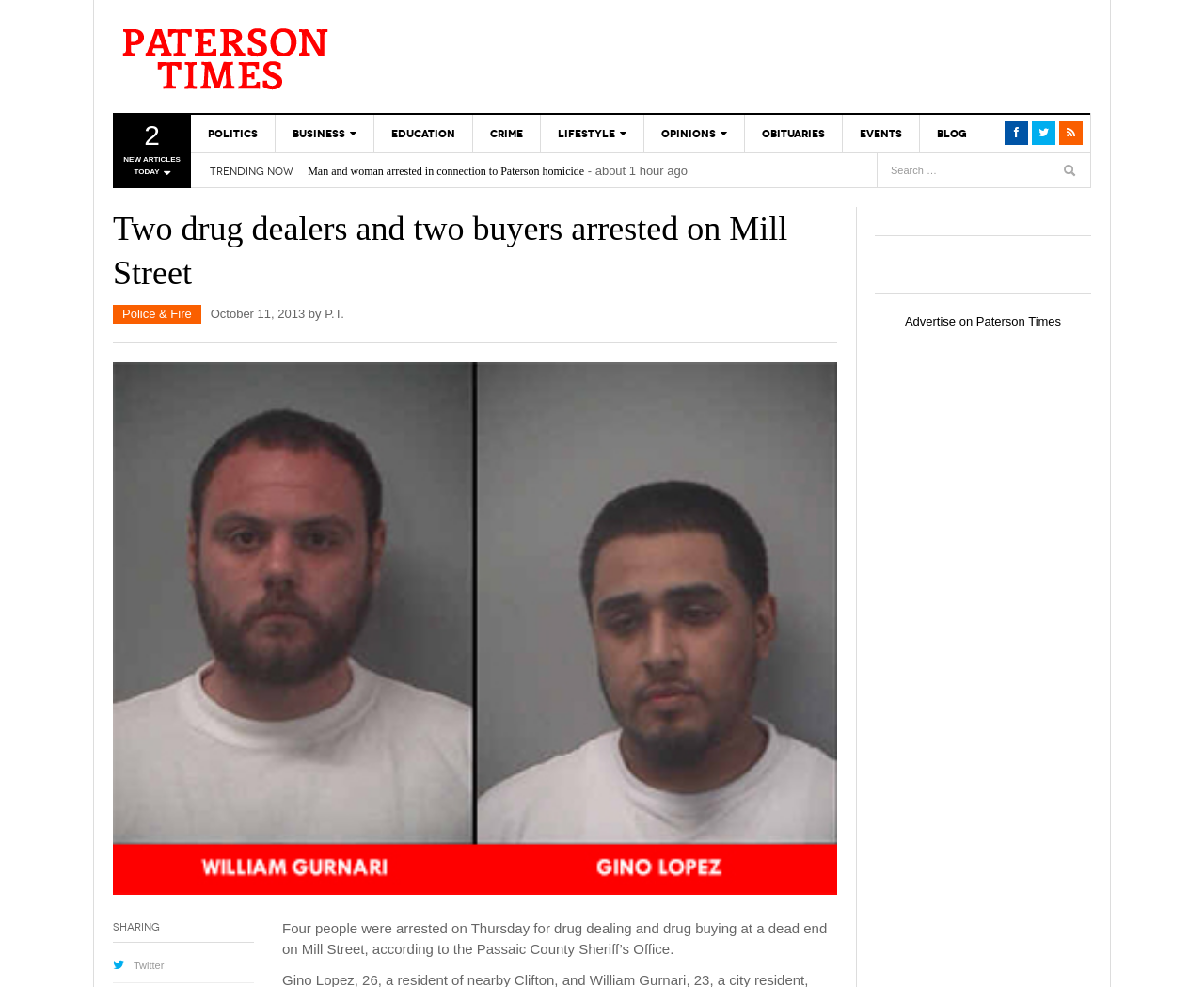Find and provide the bounding box coordinates for the UI element described here: "2 New Articles today". The coordinates should be given as four float numbers between 0 and 1: [left, top, right, bottom].

[0.102, 0.124, 0.151, 0.191]